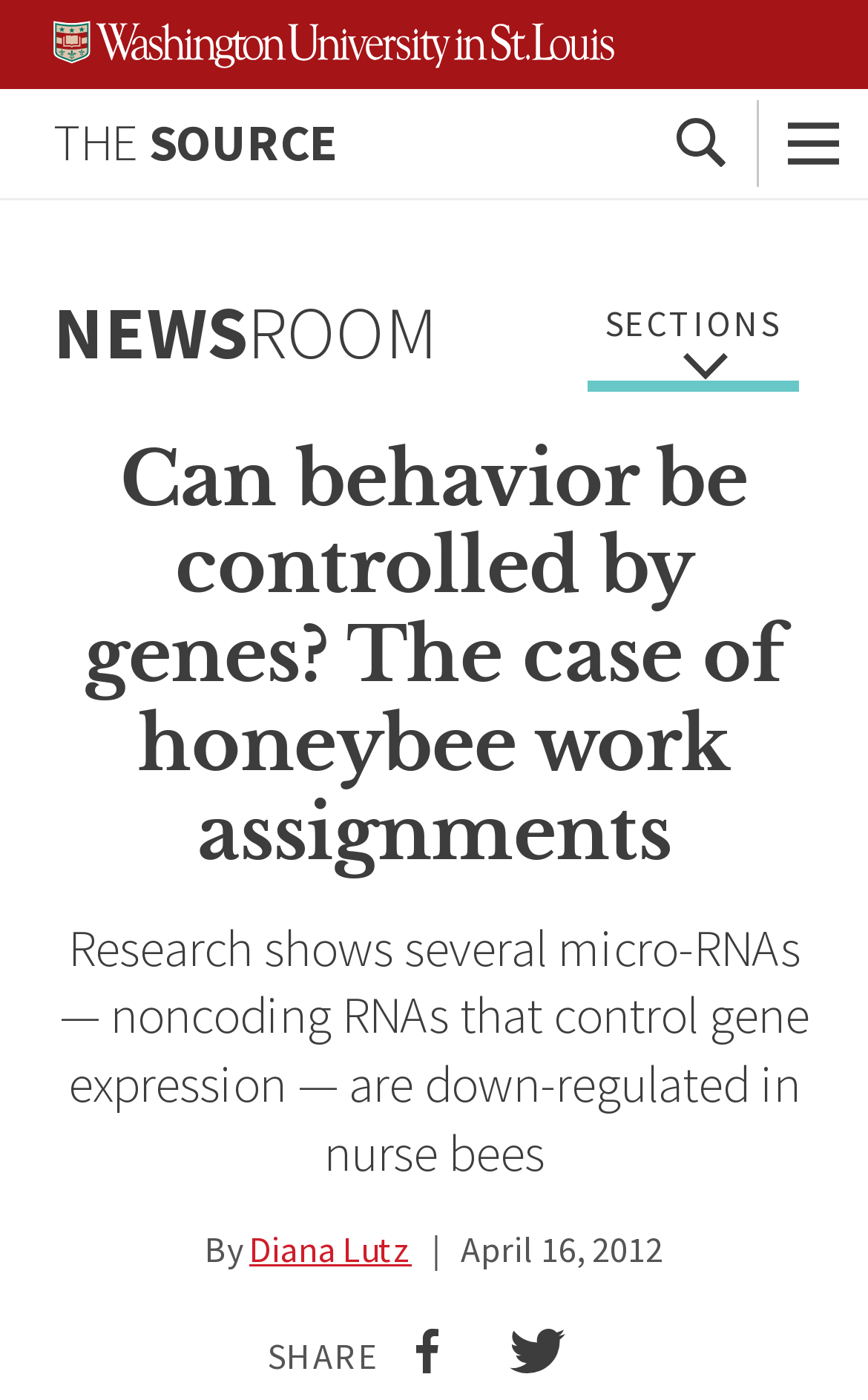Detail the webpage's structure and highlights in your description.

The webpage is about an article discussing the control of behavior by genes, specifically the case of honeybee work assignments. At the top left, there is a link to skip to the content. Next to it, there is an image of the Washington University in St. Louis logo. Below the logo, there is a link to "THE SOURCE". On the top right, there are two buttons, "Search" and "Menu", with an image icon on each button.

Below the top navigation bar, there is a menu section. The menu section has a link to "NEWSROOM" on the left and a button to "SECTIONS" on the right. When the "SECTIONS" button is expanded, it reveals a heading that summarizes the article, followed by a paragraph of text discussing the research findings on micro-RNAs and gene expression in nurse bees.

Below the article summary, there is a byline with the author's name, "Diana Lutz", and the publication date, "April 16, 2012". On the bottom left, there is a "SHARE" button with links to share the article on Facebook and Twitter, each accompanied by an image icon.